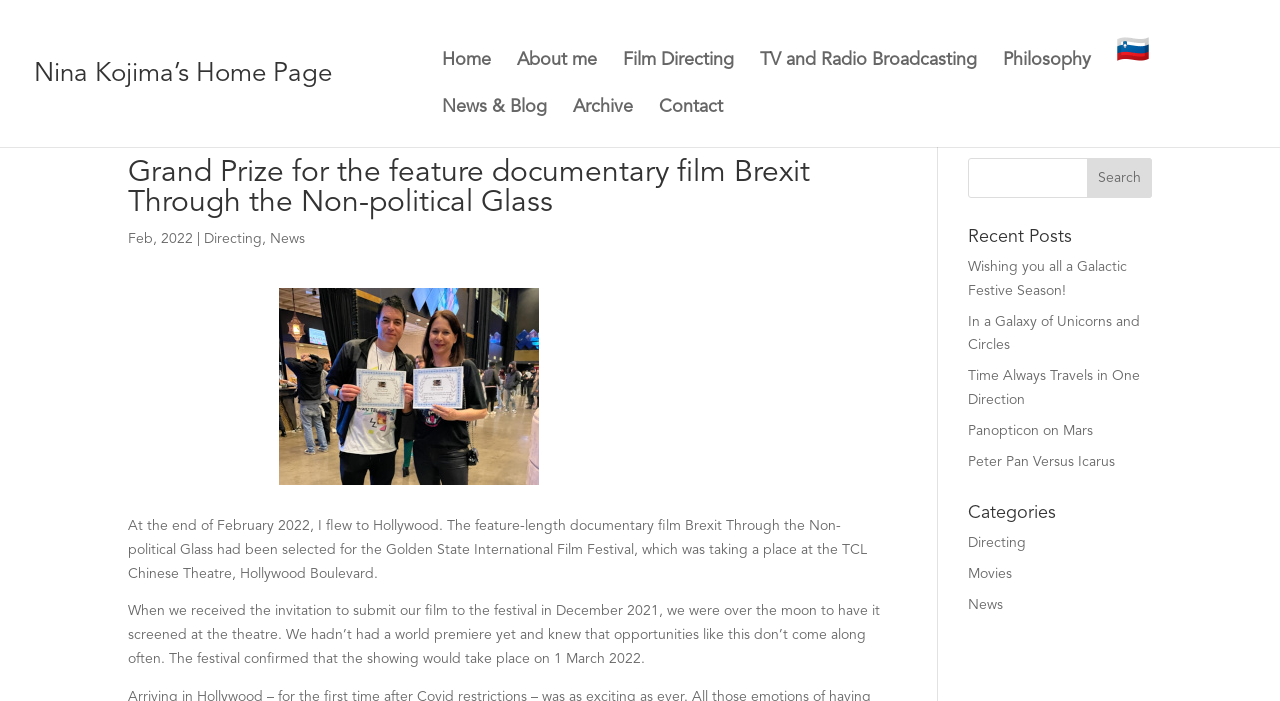Describe all visible elements and their arrangement on the webpage.

This webpage is the personal homepage of Nina Kojima, a film director. At the top left corner, there is a link to her homepage with a heading that reads "Nina Kojima's Home Page". Below this, there is a navigation menu with links to different sections of her website, including "Home", "About me", "Film Directing", "TV and Radio Broadcasting", "Philosophy", and "News & Blog". The menu also features a Slovakian flag icon.

The main content of the page is divided into two sections. On the left side, there is a heading that announces that Nina Kojima's feature documentary film "Brexit Through the Non-political Glass" has won the Grand Prize. Below this, there is a paragraph of text that describes her experience of flying to Hollywood for the Golden State International Film Festival, where her film was screened. The text also mentions that the film was selected for the festival in December 2021.

On the right side of the page, there is a search bar with a button labeled "Search". Below this, there is a section titled "Recent Posts" that lists several links to blog posts, including "Wishing you all a Galactic Festive Season!", "In a Galaxy of Unicorns and Circles", and "Time Always Travels in One Direction". Further down, there is a section titled "Categories" that lists links to different categories, including "Directing", "Movies", and "News".

There is also an image on the page, which appears to be a screenshot or a poster related to the film "Brexit Through the Non-political Glass".